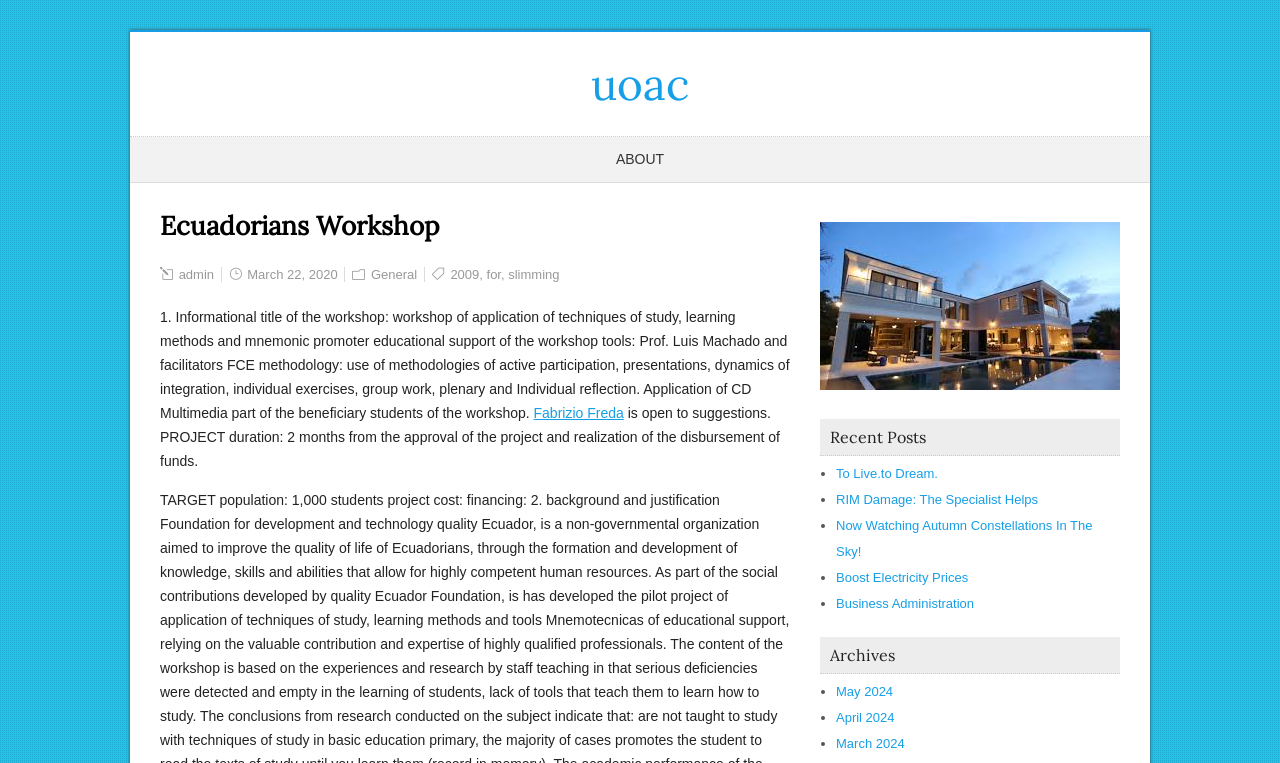Generate a thorough caption that explains the contents of the webpage.

The webpage is about the Ecuadorians Workshop, with a prominent heading "Ecuadorians Workshop" at the top left section of the page. Below the heading, there is a link to "admin" and a static text "March 22, 2020". 

To the right of the heading, there are several links, including "General", "2009", "for", and "slimming". 

Below these links, there is a long static text describing the workshop, including its title, methodology, and duration. The text also mentions the facilitators and the project's open nature to suggestions.

To the right of this text, there is an image. Below the image, there is a section titled "Recent Posts" with a list of links to various posts, including "To Live.to Dream.", "RIM Damage: The Specialist Helps", and "Now Watching Autumn Constellations In The Sky!". 

Further down the page, there is a section titled "Archives" with a list of links to archived posts, organized by month, including "May 2024", "April 2024", and "March 2024".